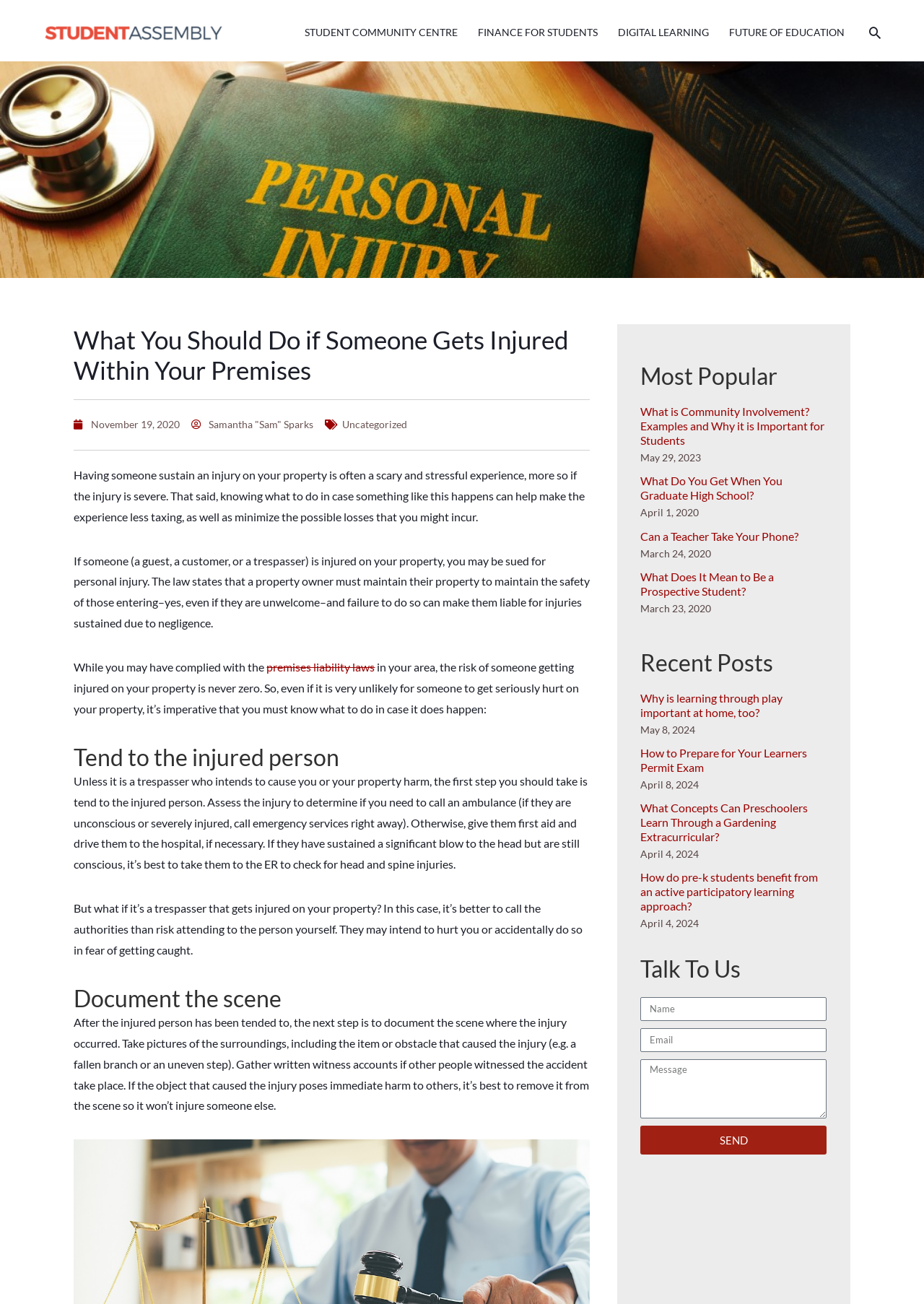What type of link is 'premises liability laws'?
Utilize the information in the image to give a detailed answer to the question.

The link 'premises liability laws' is an internal link because it is a clickable text within the article that likely leads to another page on the same website, providing more information on the topic.